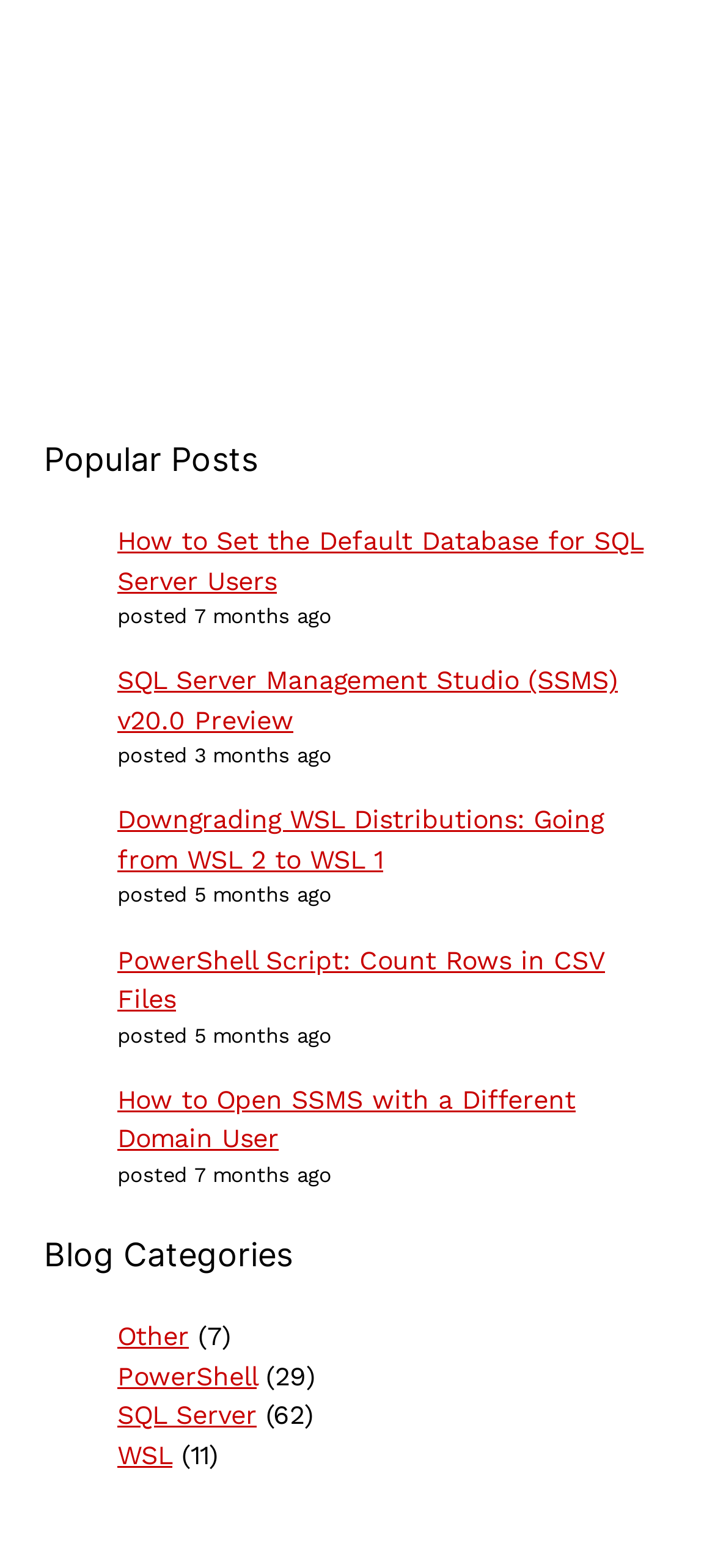Please identify the bounding box coordinates of the clickable area that will fulfill the following instruction: "Read the 'Popular Posts' section". The coordinates should be in the format of four float numbers between 0 and 1, i.e., [left, top, right, bottom].

[0.062, 0.28, 0.938, 0.305]